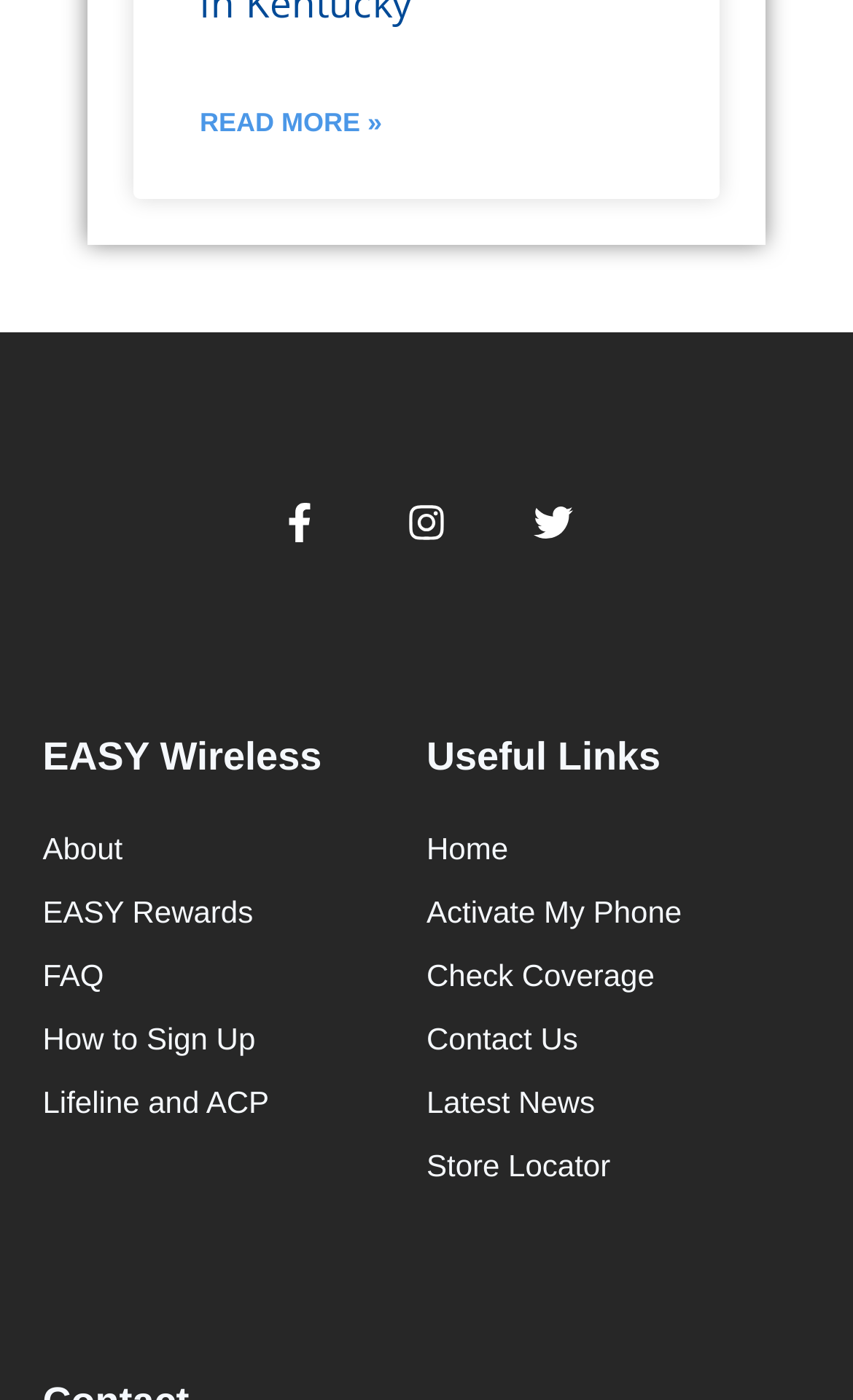How many social media links are there?
Using the image, provide a detailed and thorough answer to the question.

I found three social media links on the webpage, which are Facebook, Instagram, and Twitter. These links are represented by their respective icons.